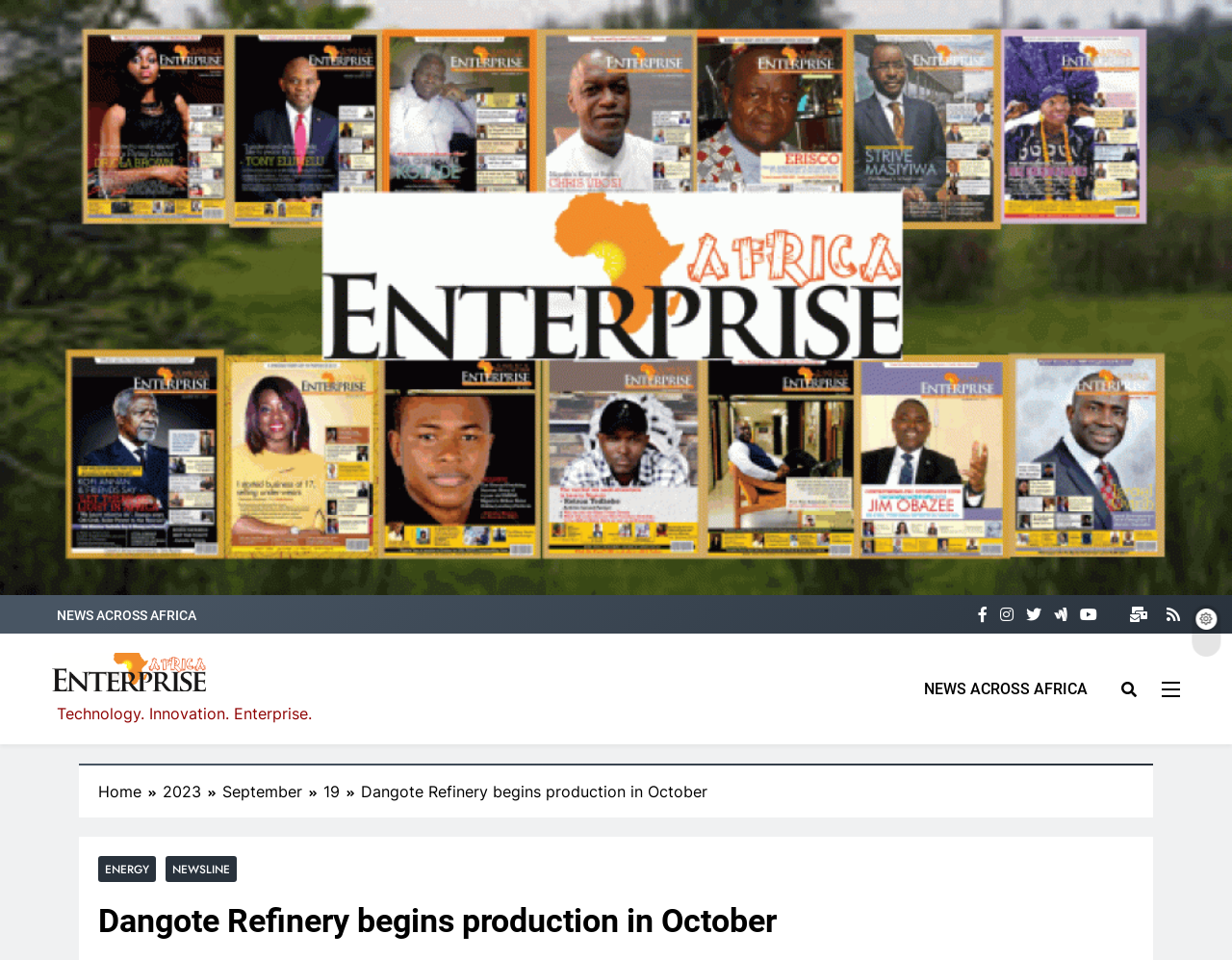Can you find and provide the main heading text of this webpage?

Dangote Refinery begins production in October